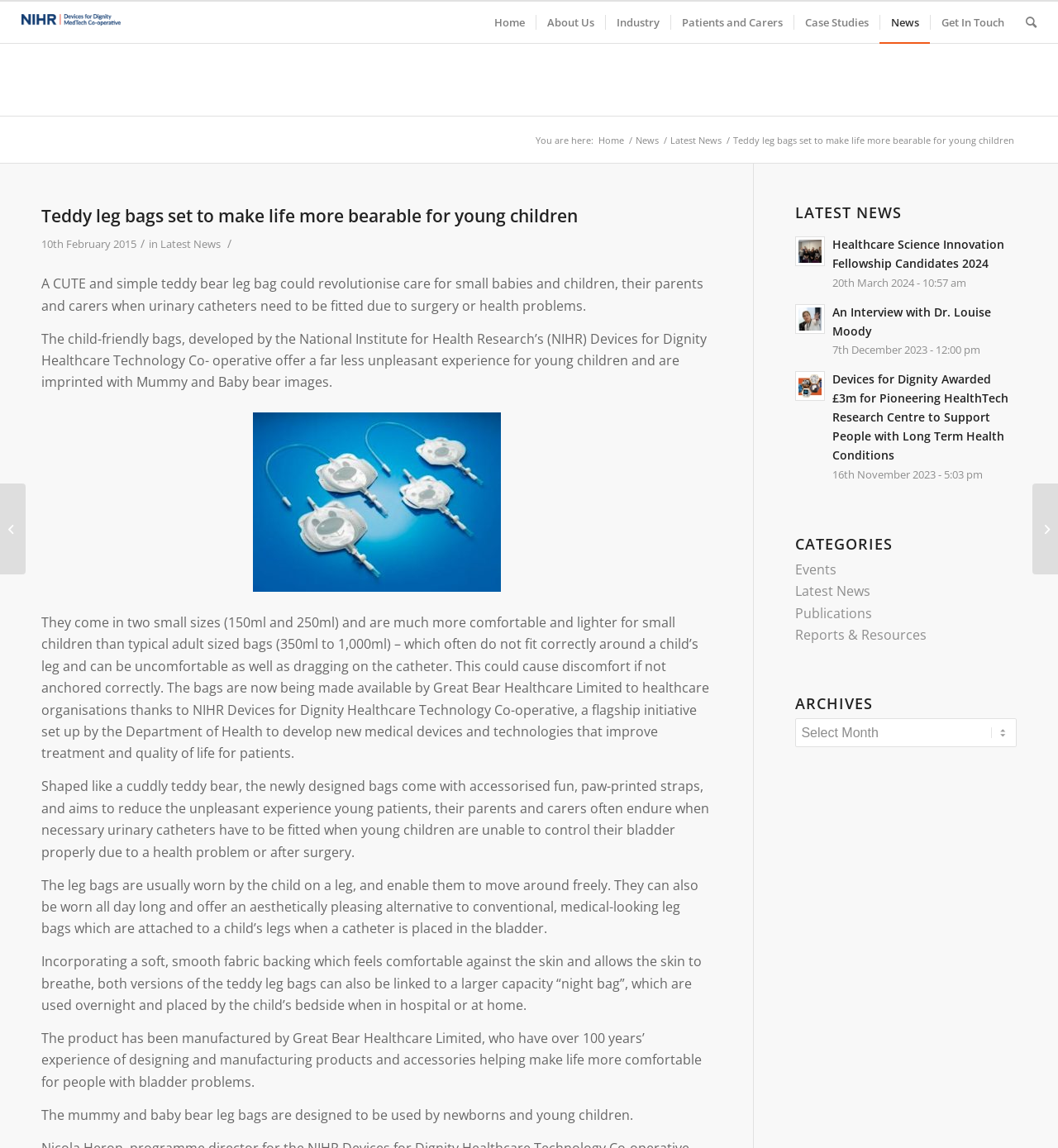Determine the bounding box coordinates of the UI element described by: "Events".

[0.752, 0.488, 0.791, 0.504]